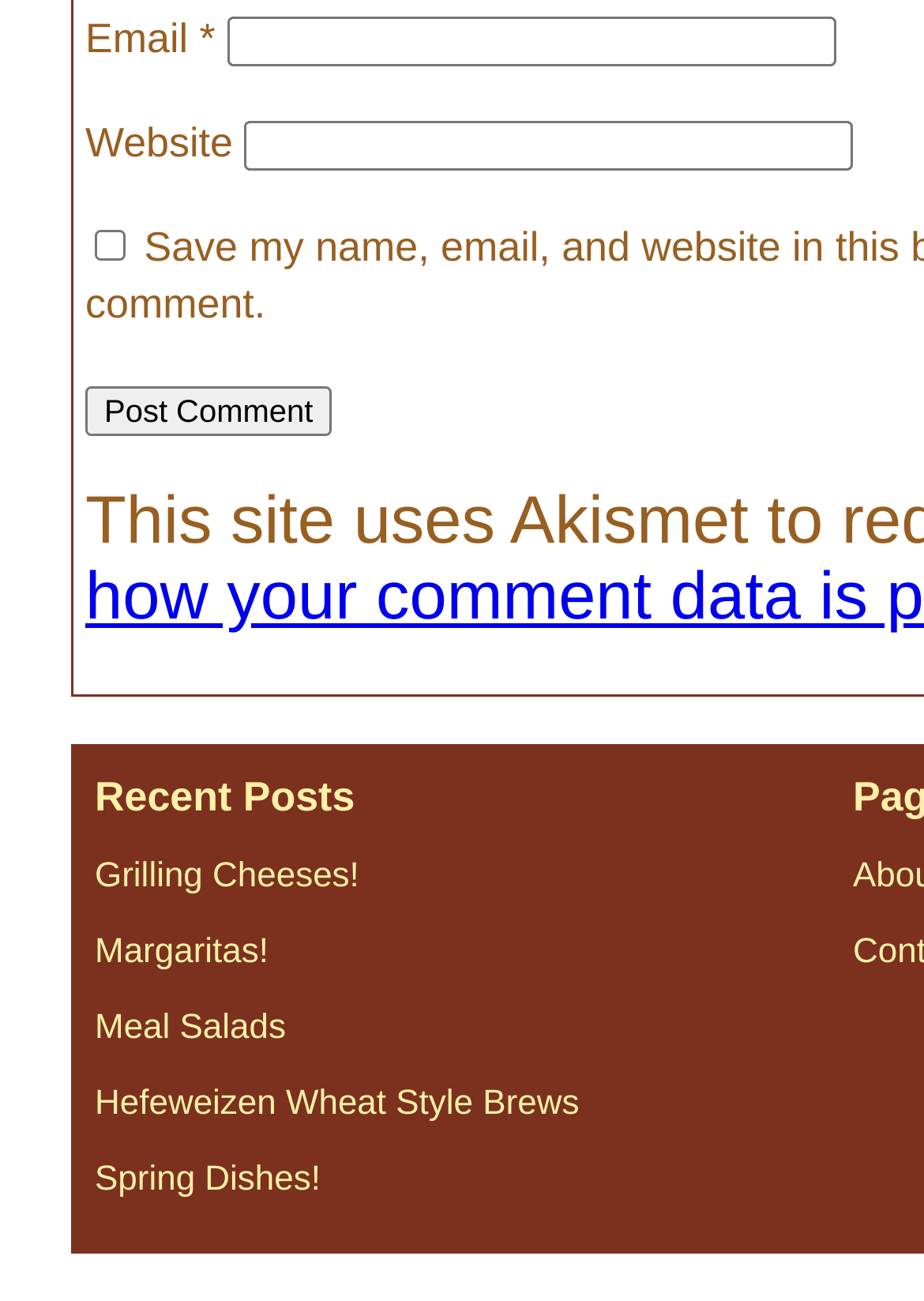Determine the bounding box coordinates of the clickable area required to perform the following instruction: "Enter email address". The coordinates should be represented as four float numbers between 0 and 1: [left, top, right, bottom].

[0.245, 0.013, 0.904, 0.051]